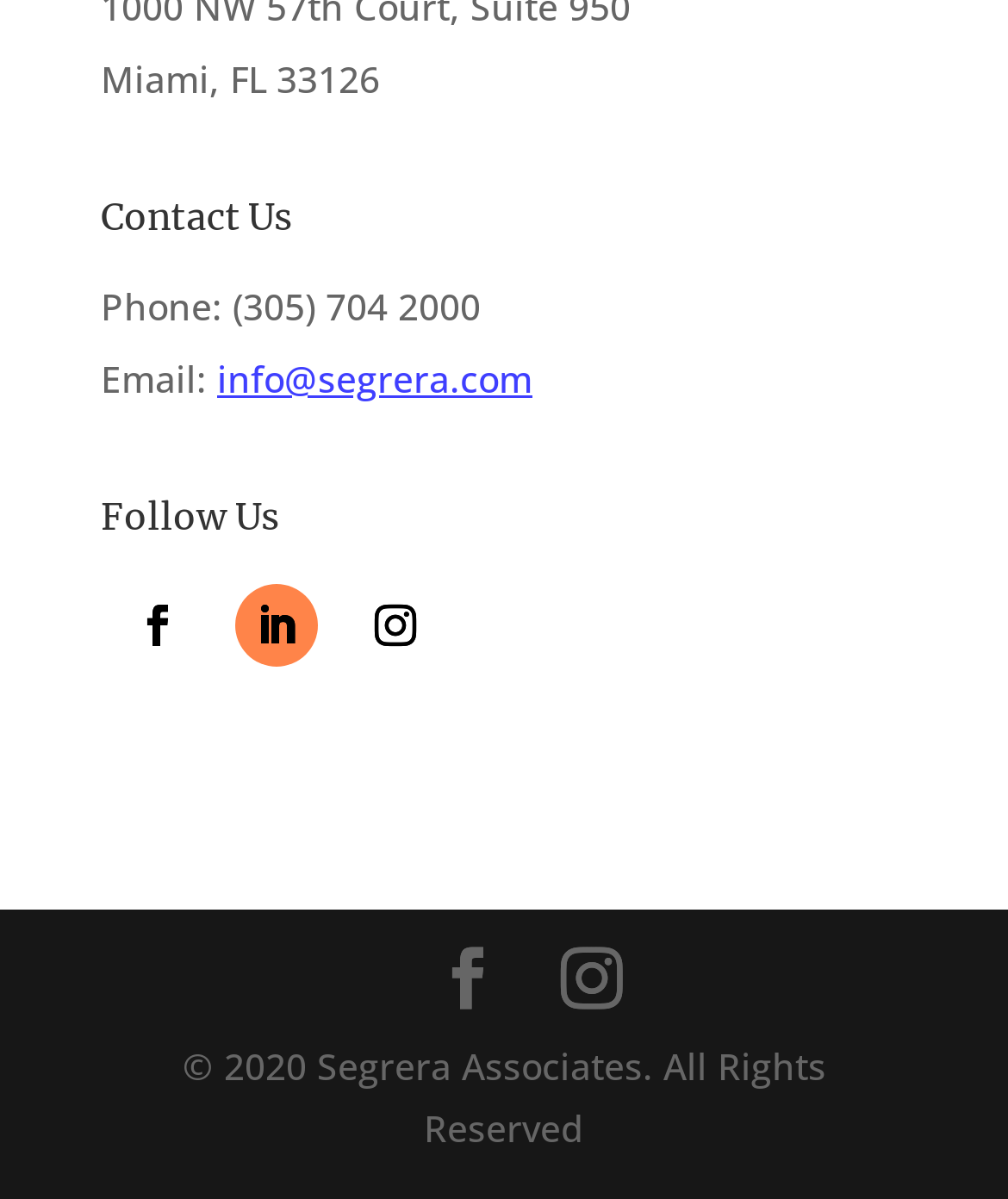Respond to the following question using a concise word or phrase: 
What social media platforms can you follow Segrera Associates on?

Three platforms